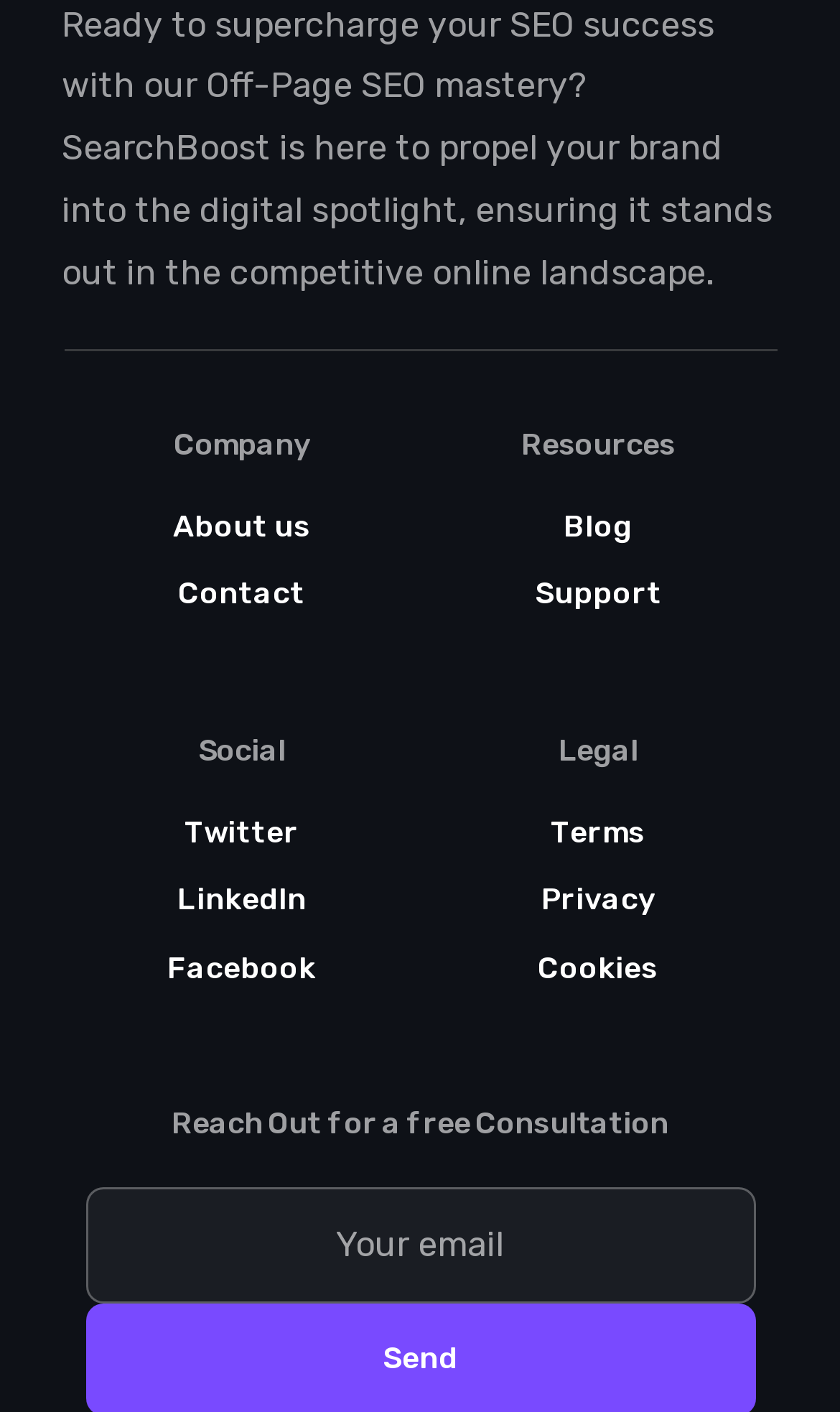Respond to the question below with a concise word or phrase:
What is the call-to-action at the bottom of the webpage?

Reach Out for a free Consultation